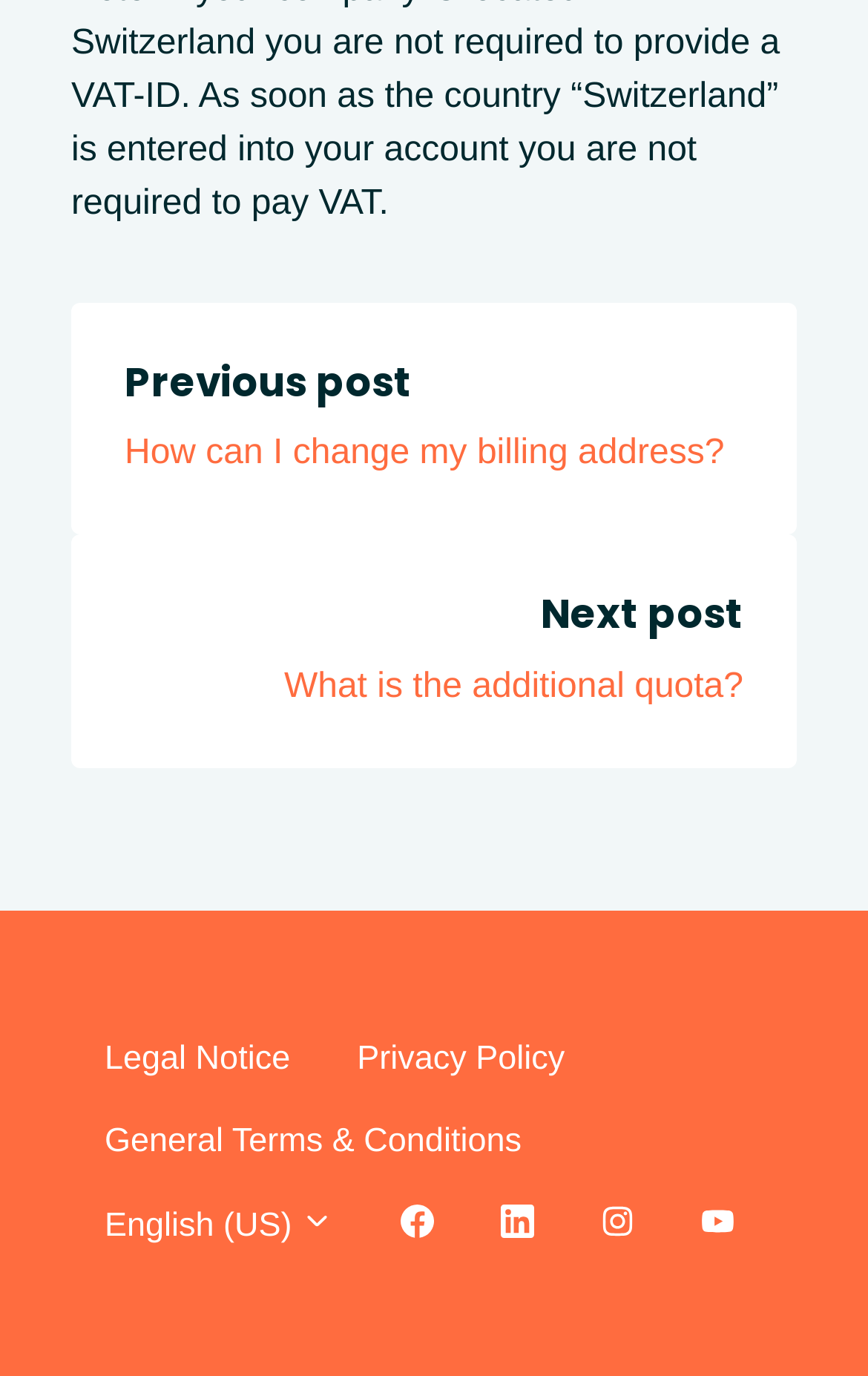Given the element description "Privacy Policy", identify the bounding box of the corresponding UI element.

[0.373, 0.739, 0.689, 0.8]